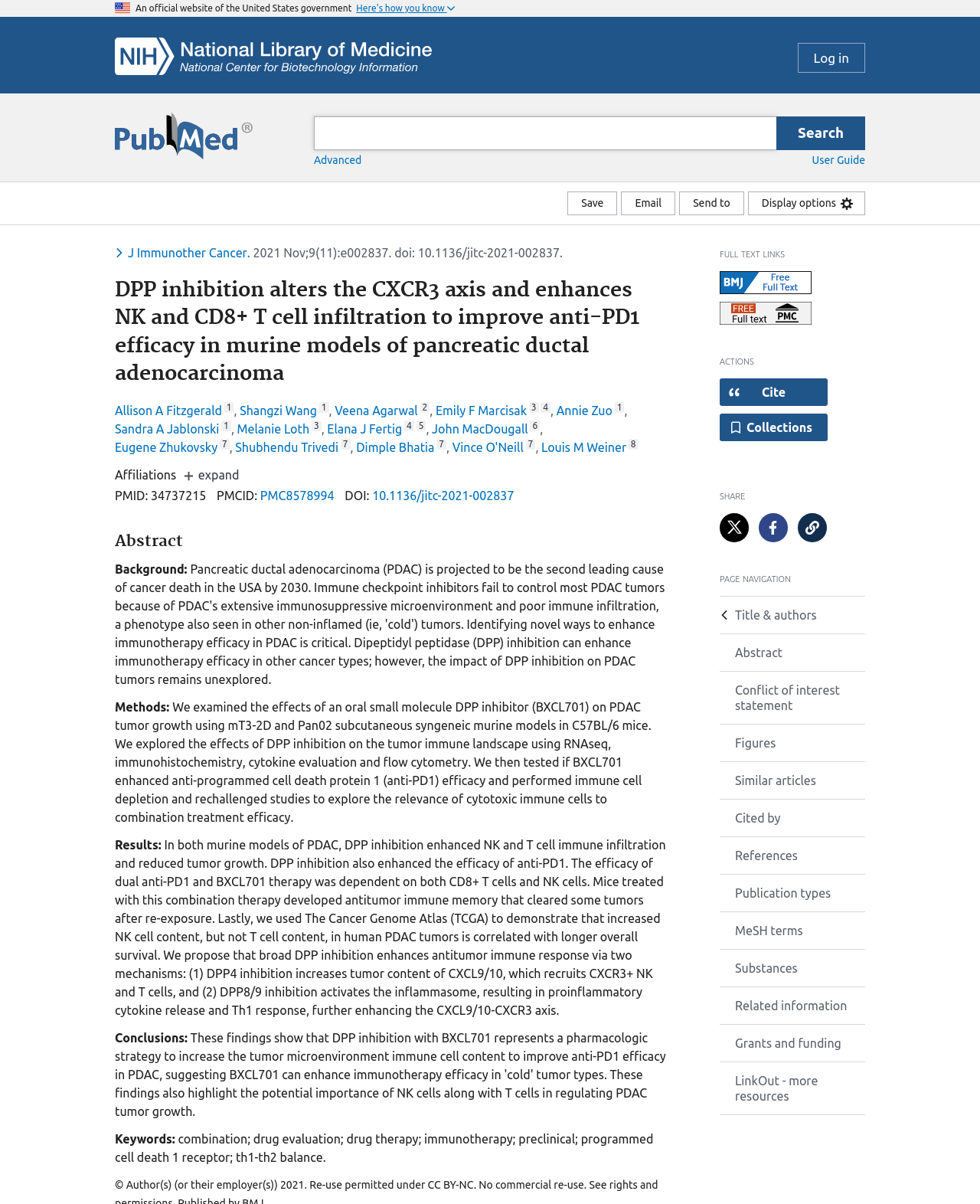Please provide the main heading of the webpage content.

DPP inhibition alters the CXCR3 axis and enhances NK and CD8+ T cell infiltration to improve anti-PD1 efficacy in murine models of pancreatic ductal adenocarcinoma